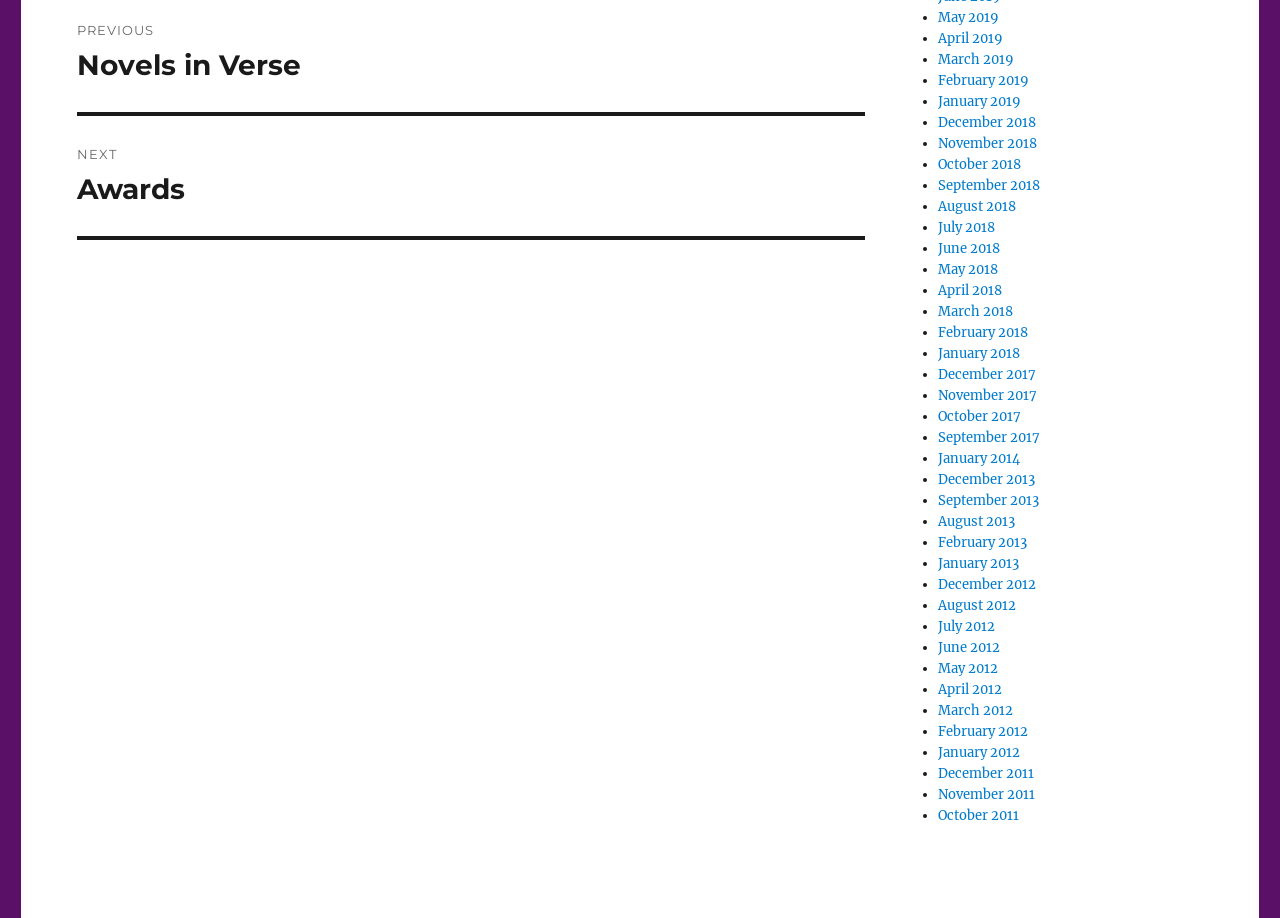Respond to the question below with a single word or phrase: How many months are listed on the webpage?

36